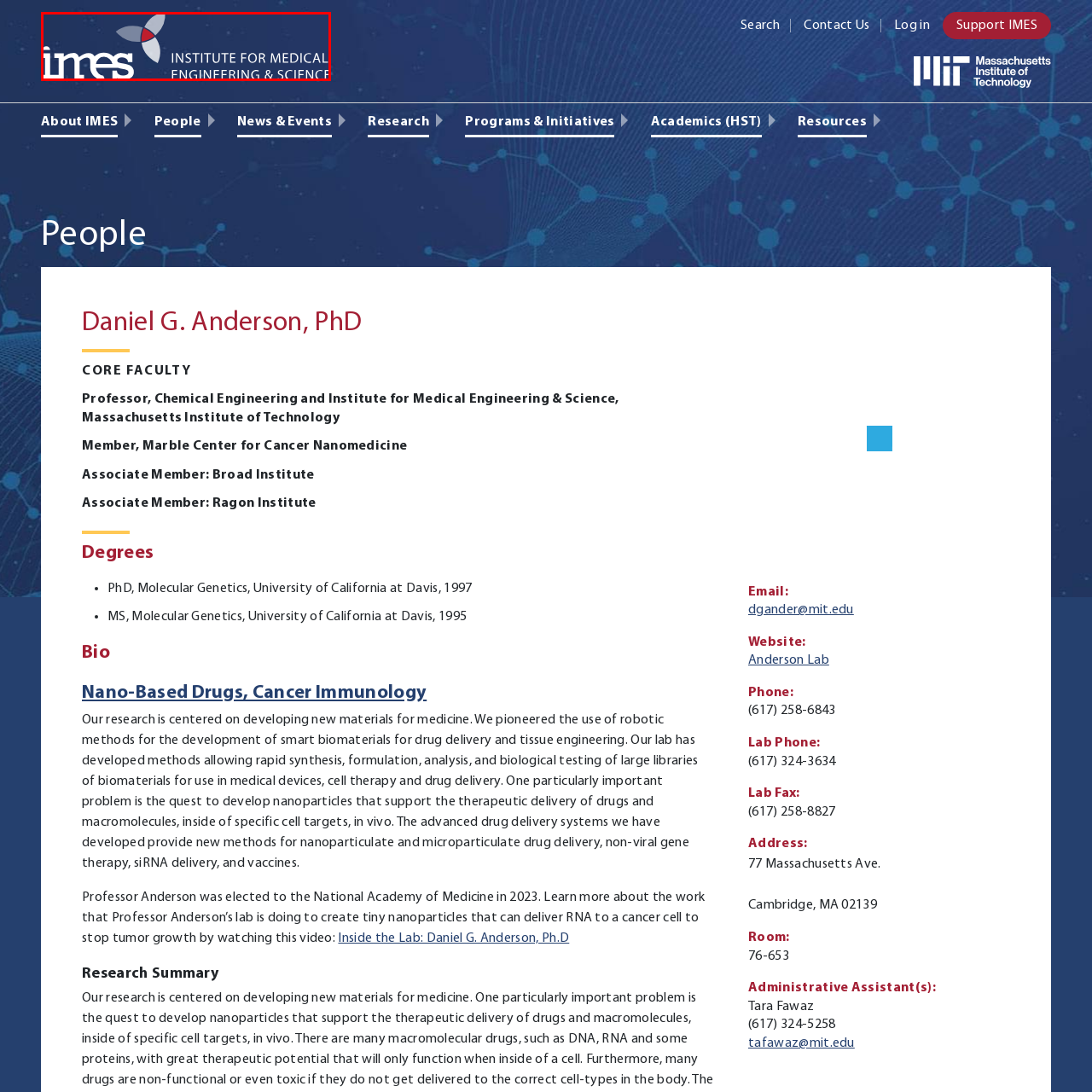Elaborate on the image enclosed by the red box with a detailed description.

The image showcases the logo of the Institute for Medical Engineering & Science (IMES). The design features a sleek, modern representation of the institute's name in lowercase letters, with a stylized graphic element that resembles a three-bladed propeller or leaf. This graphic incorporates three colors—red, blue, and gray—suggesting innovation and dynamic movement, which reflect the institute's mission to advance medical engineering and scientific research. The background is a deep blue, enhancing the professional and contemporary aesthetic of the institute's branding.